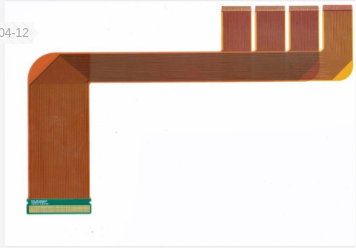Refer to the screenshot and answer the following question in detail:
In what year was the displayed content dated?

The caption provides a specific date, 2024-04-12, which indicates the year in which the displayed content was dated.